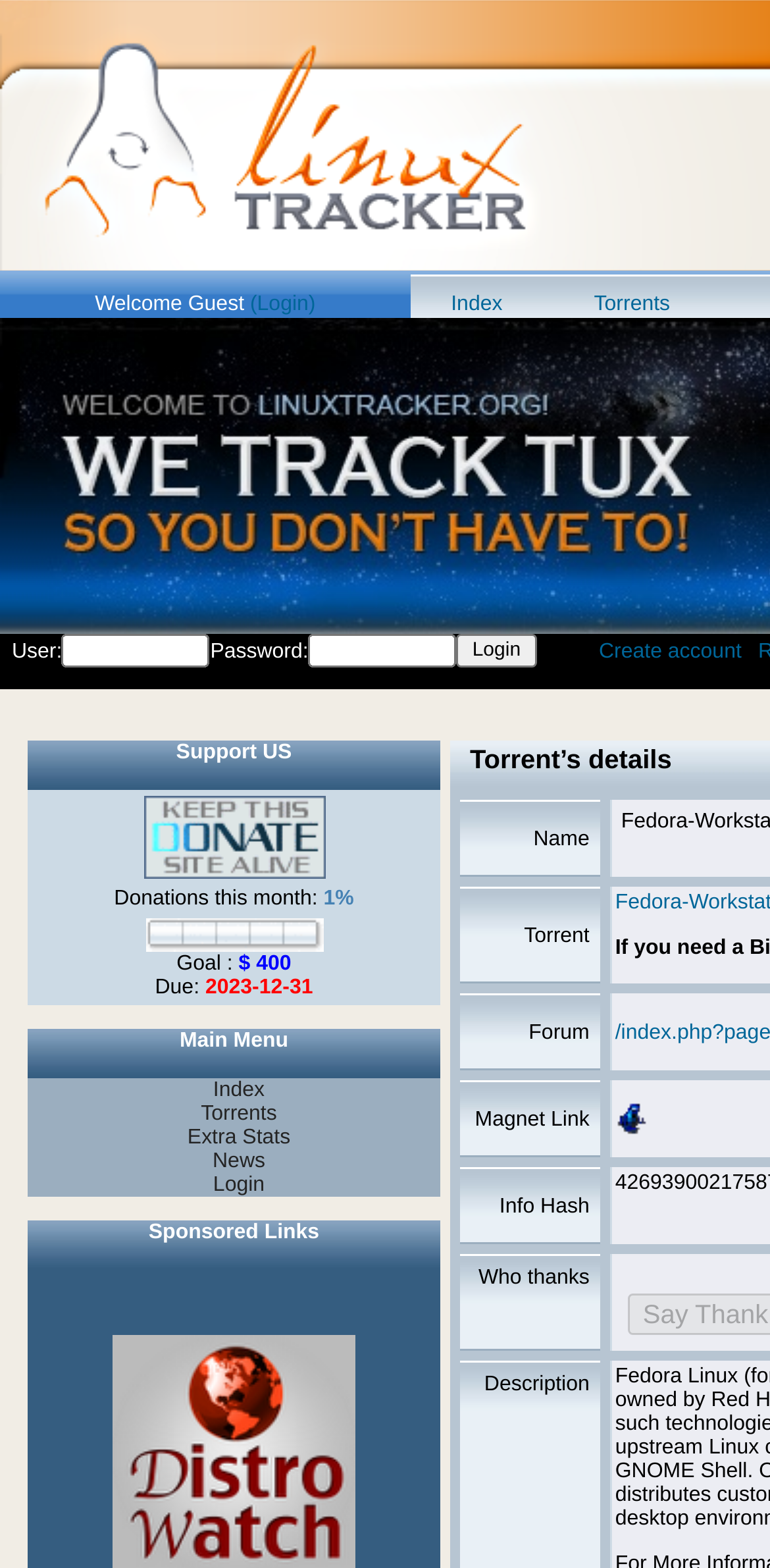Based on the element description: "alt="Magnet Link"", identify the UI element and provide its bounding box coordinates. Use four float numbers between 0 and 1, [left, top, right, bottom].

[0.799, 0.713, 0.843, 0.728]